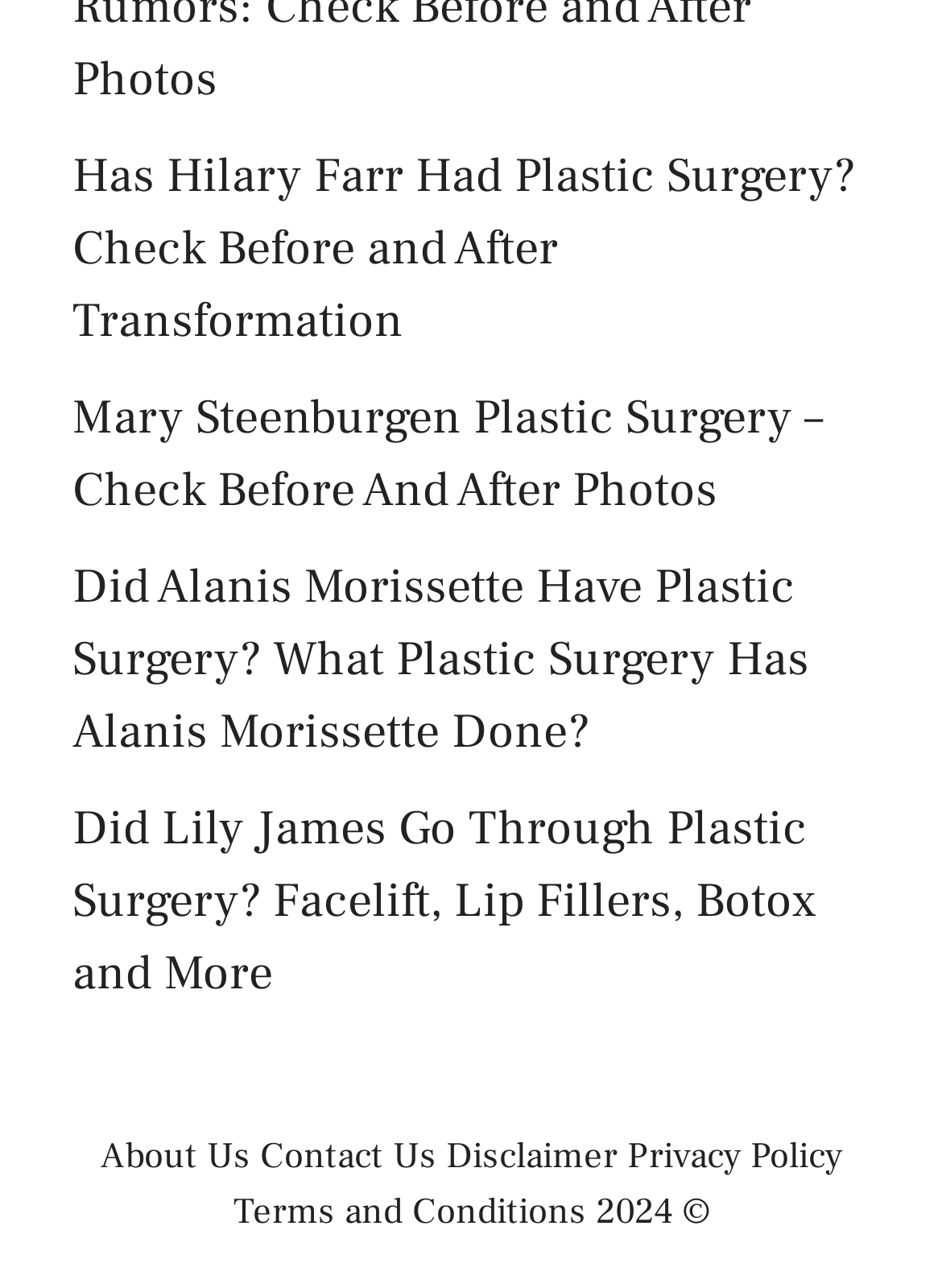Pinpoint the bounding box coordinates of the area that should be clicked to complete the following instruction: "Read about Hilary Farr's plastic surgery". The coordinates must be given as four float numbers between 0 and 1, i.e., [left, top, right, bottom].

[0.077, 0.113, 0.908, 0.274]